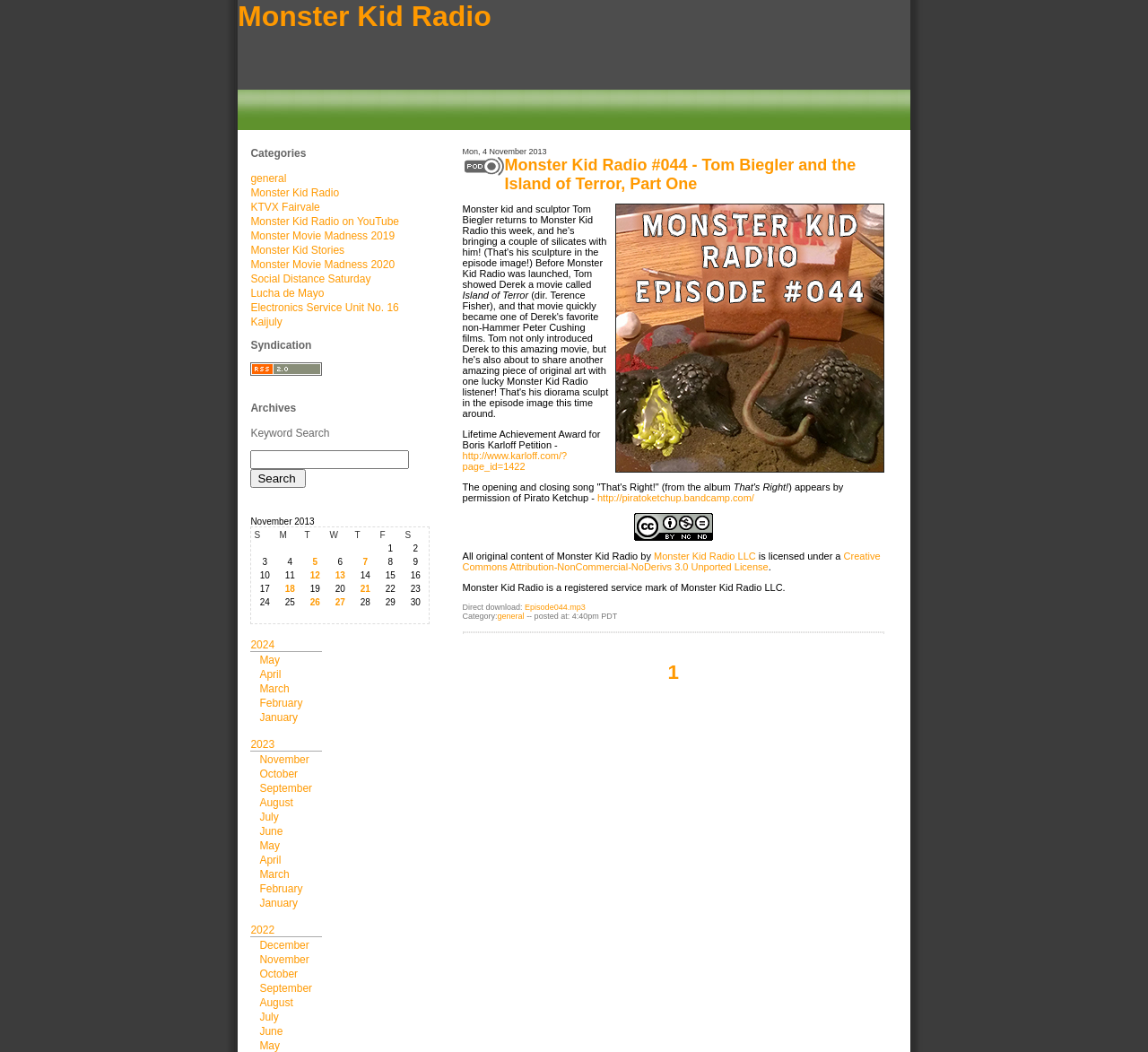Provide a one-word or short-phrase answer to the question:
What is the name of the radio show?

Monster Kid Radio